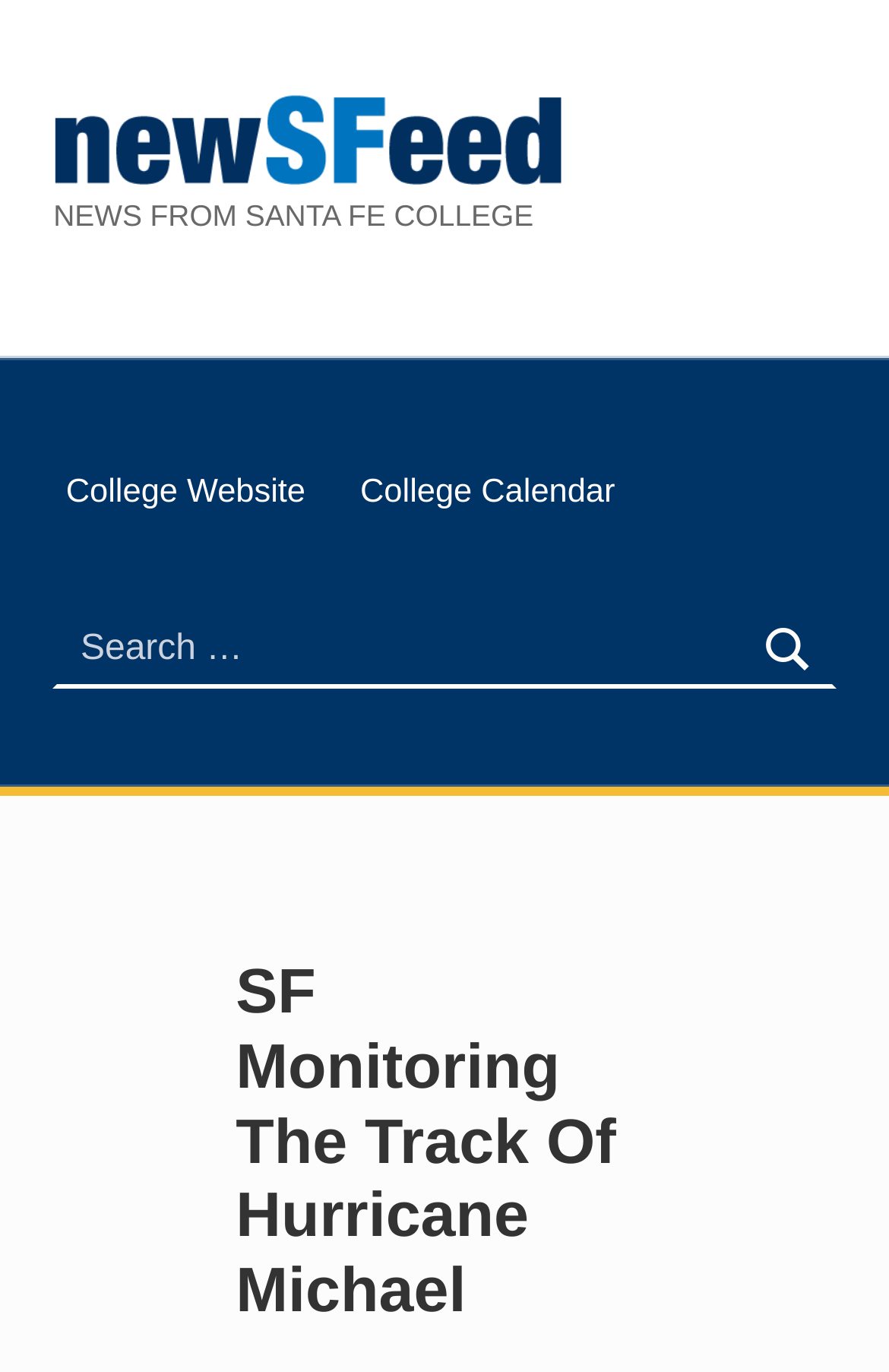What is the main heading of this webpage? Please extract and provide it.

SF Monitoring The Track Of Hurricane Michael